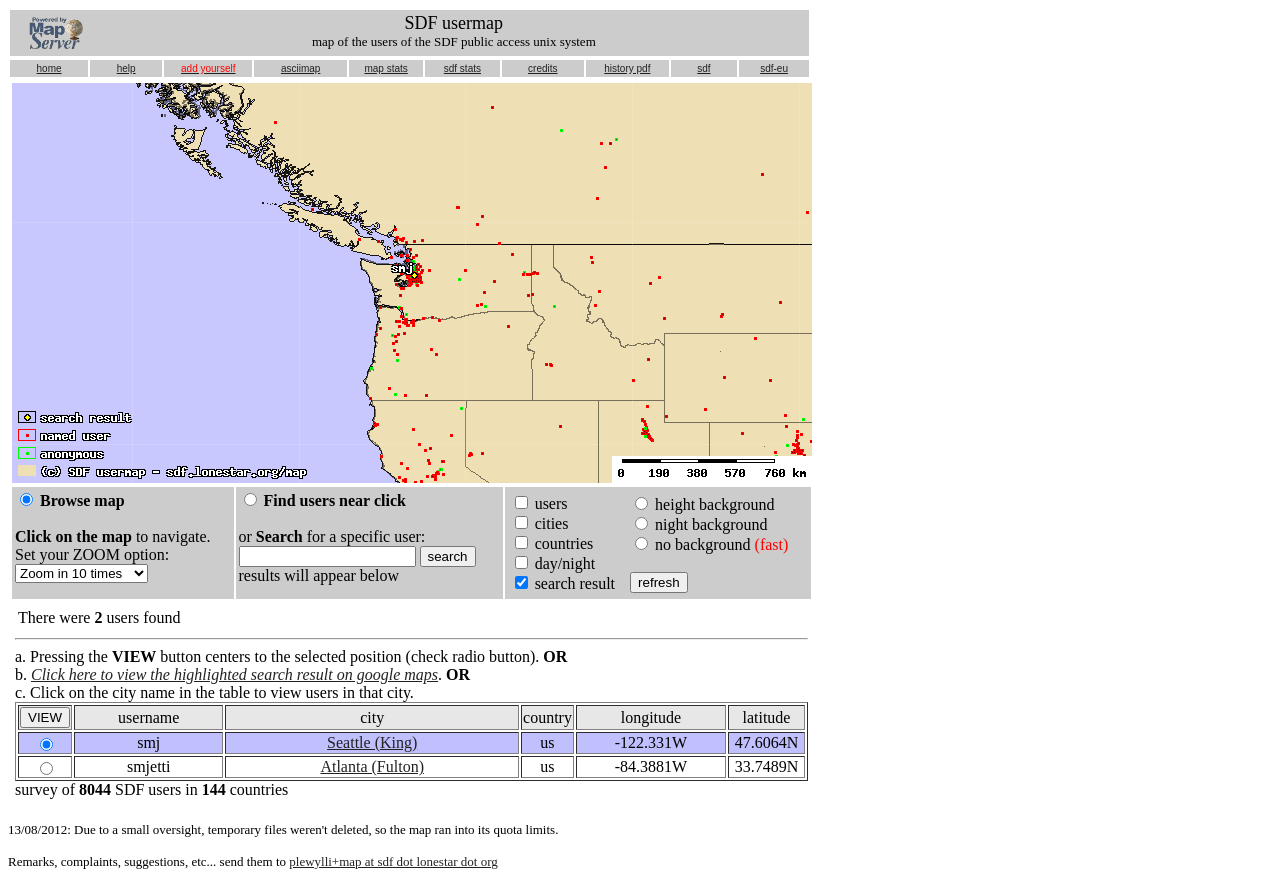What happens when you click on the city name in the table?
Carefully analyze the image and provide a detailed answer to the question.

According to the webpage, clicking on the city name in the table will allow users to view other users in that city, suggesting that the table provides a list of cities with SDF users.